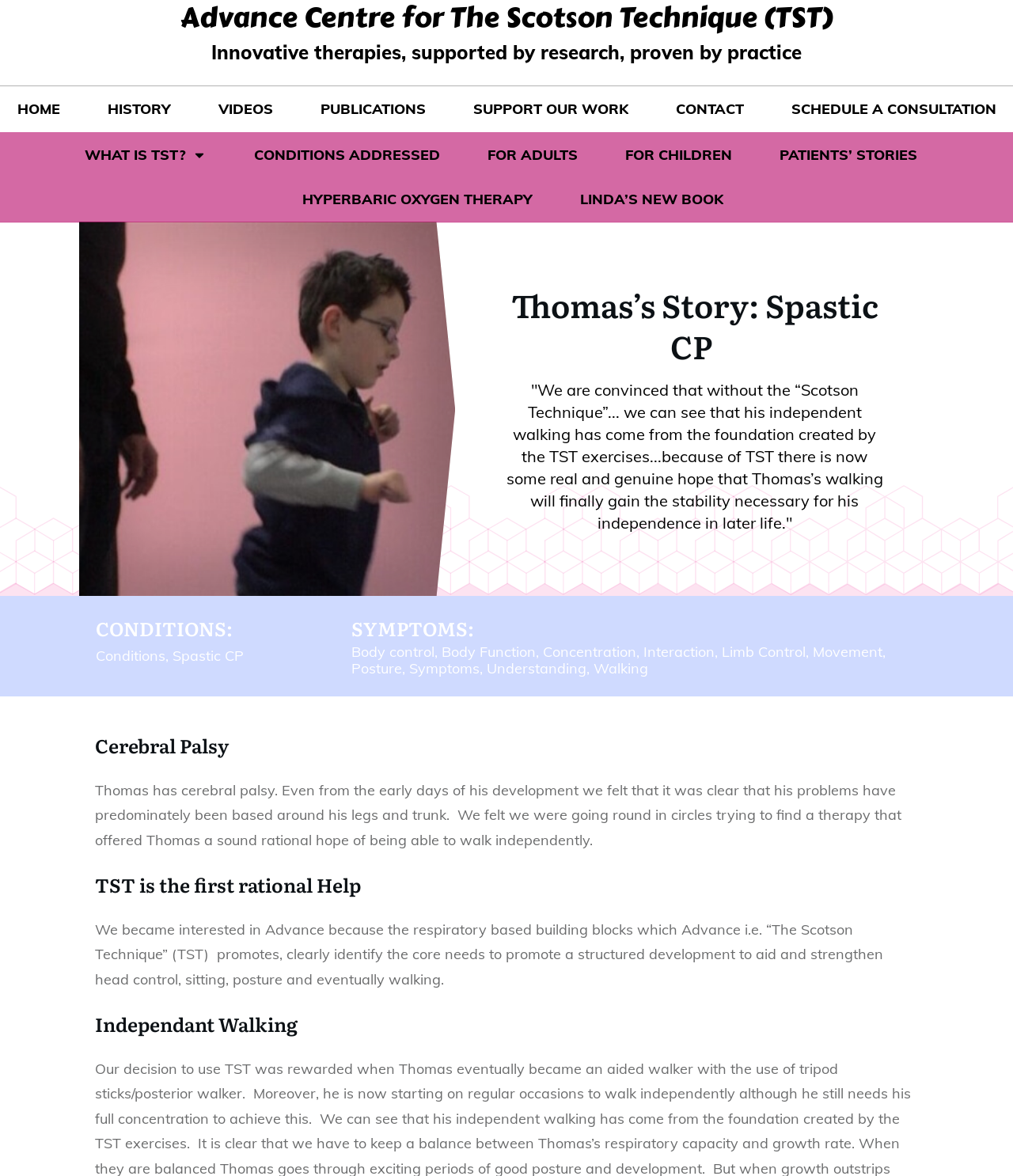Please determine the bounding box coordinates of the clickable area required to carry out the following instruction: "Call the phone number". The coordinates must be four float numbers between 0 and 1, represented as [left, top, right, bottom].

None